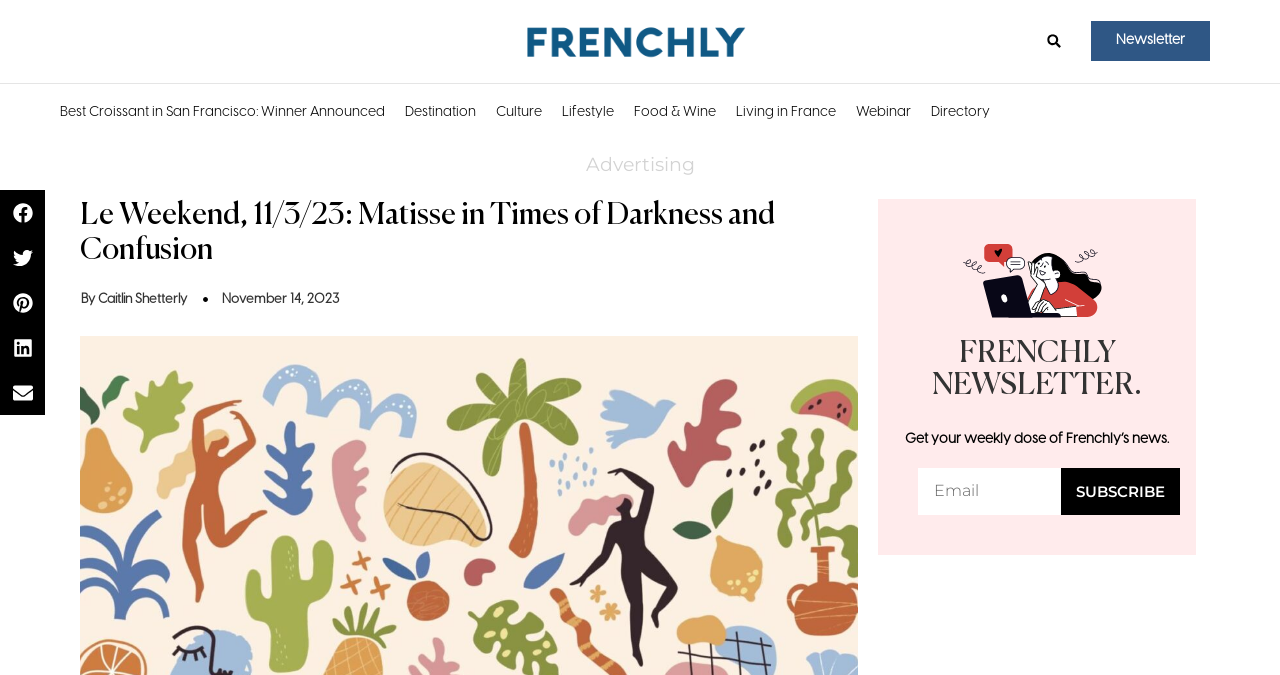Identify the bounding box coordinates of the clickable region necessary to fulfill the following instruction: "Read about selling your house". The bounding box coordinates should be four float numbers between 0 and 1, i.e., [left, top, right, bottom].

None